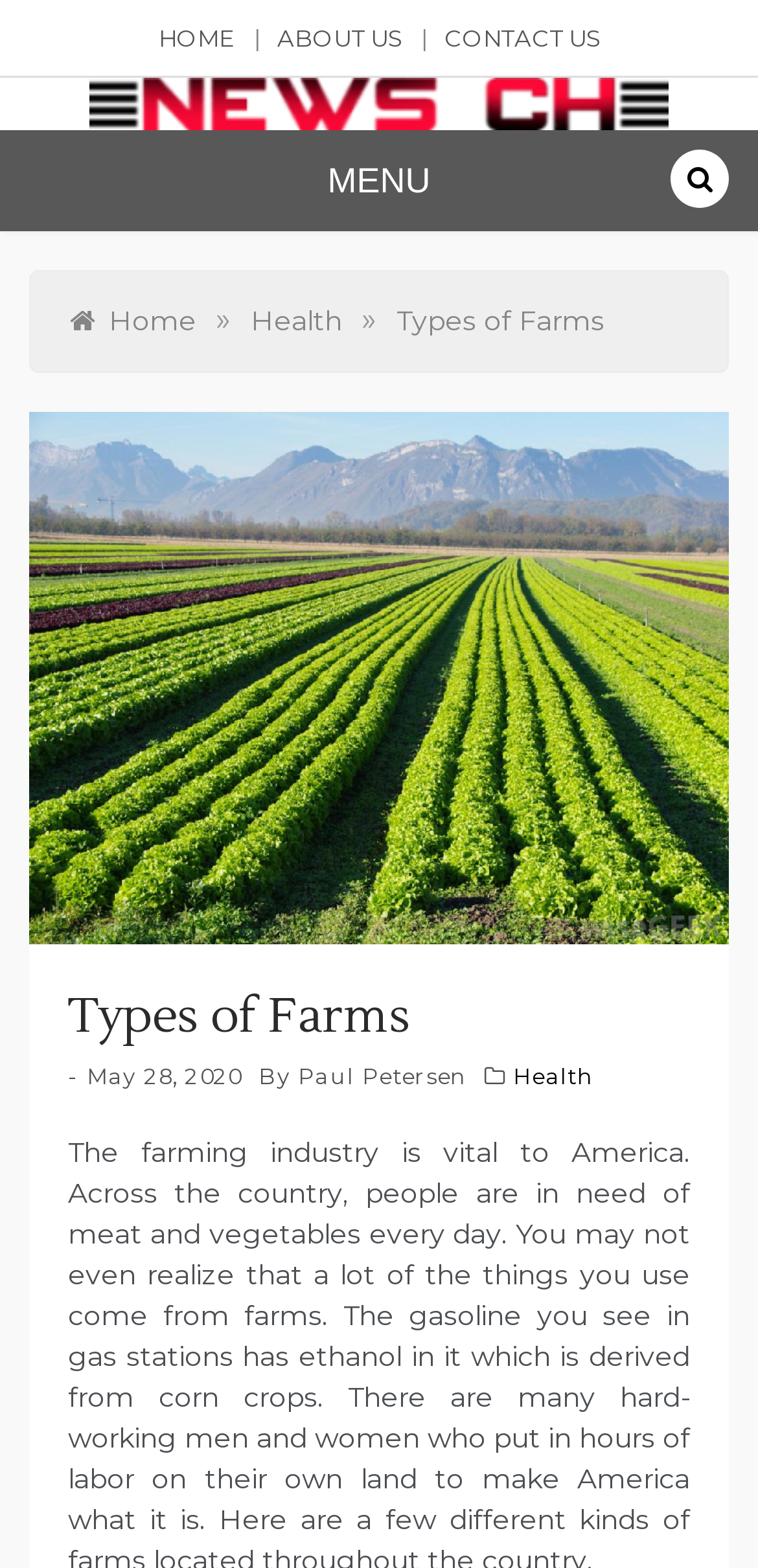How many navigation links are in the breadcrumbs?
Please answer the question with a detailed response using the information from the screenshot.

I counted the number of links in the breadcrumbs navigation section, which are 'Home', 'Health', 'Types of Farms', and '»'. Therefore, there are 4 navigation links.